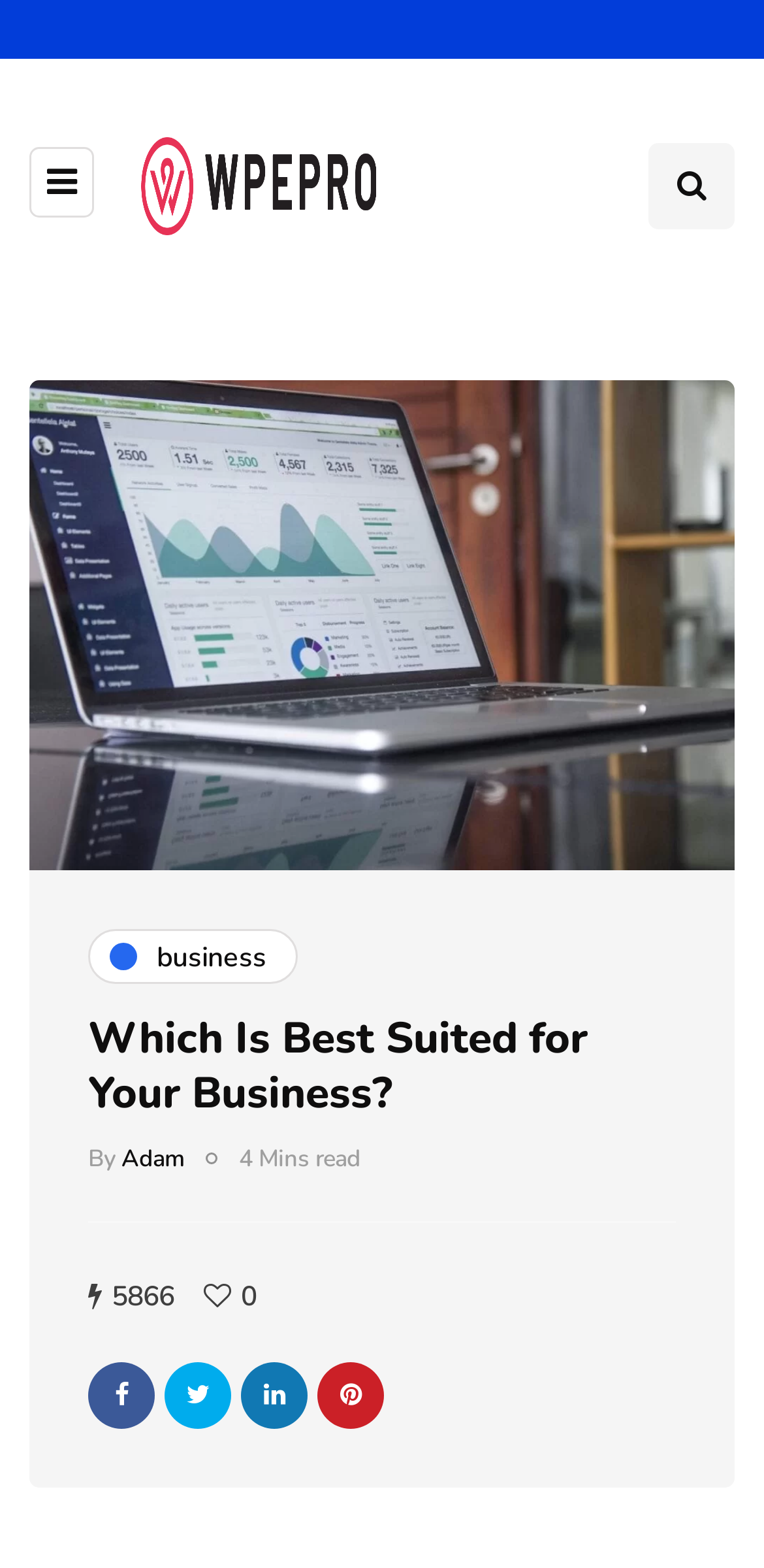Provide the bounding box coordinates of the area you need to click to execute the following instruction: "Share the article".

[0.315, 0.868, 0.403, 0.911]